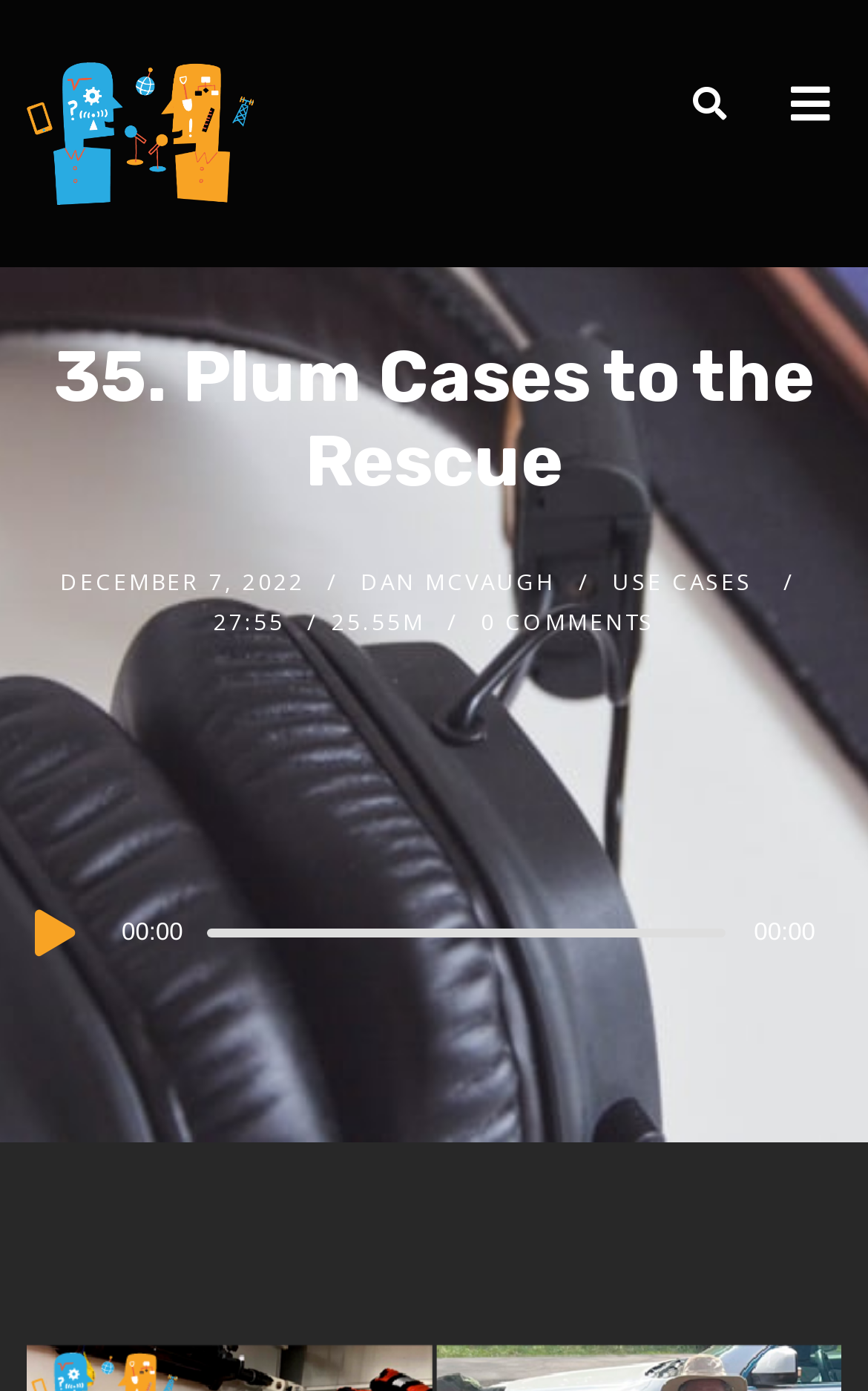Describe all the visual and textual components of the webpage comprehensively.

The webpage appears to be a blog post or article page. At the top, there is a heading that reads "35. Plum Cases to the Rescue" and a smaller heading below it that says "5G guys". The "5G guys" heading is also a link and has an associated image. 

Below the headings, there is a date "DECEMBER 7, 2022" and a link to the author "DAN MCVAUGH". To the right of the author's name, there are two more pieces of text: "USE CASES" and a timestamp "27:55". Further to the right, there is a text "25.55M" and a link that says "0 COMMENTS".

In the middle of the page, there is an audio player with a button labeled "Play" and a timer that displays the elapsed time "00:00". The audio player also has a horizontal time slider that allows users to jump to a specific point in the audio.

Overall, the page appears to be a blog post or article that discusses a specific topic, with an audio component that allows users to listen to a related podcast or audio clip.